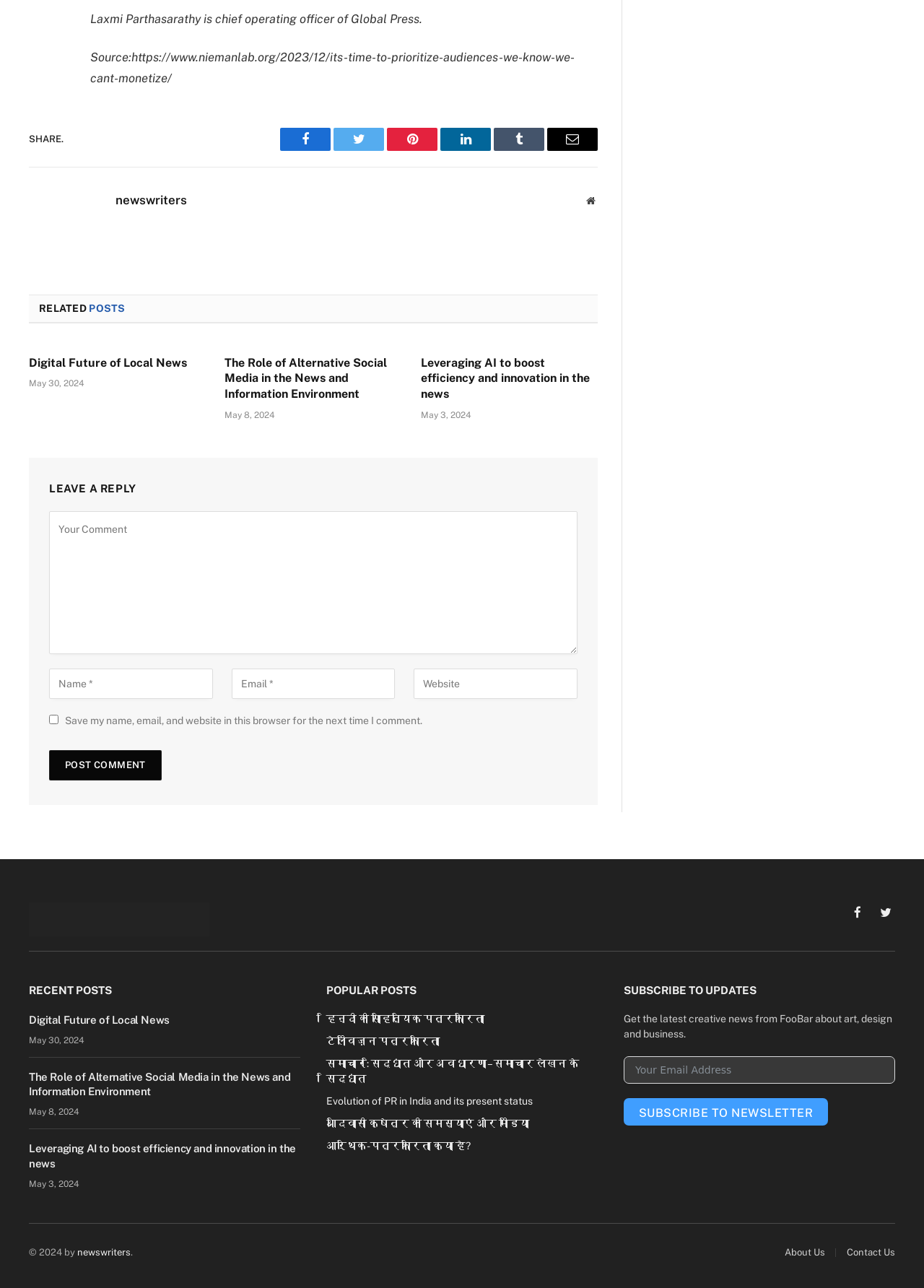Use a single word or phrase to answer the following:
Who is the chief operating officer of Global Press?

Laxmi Parthasarathy